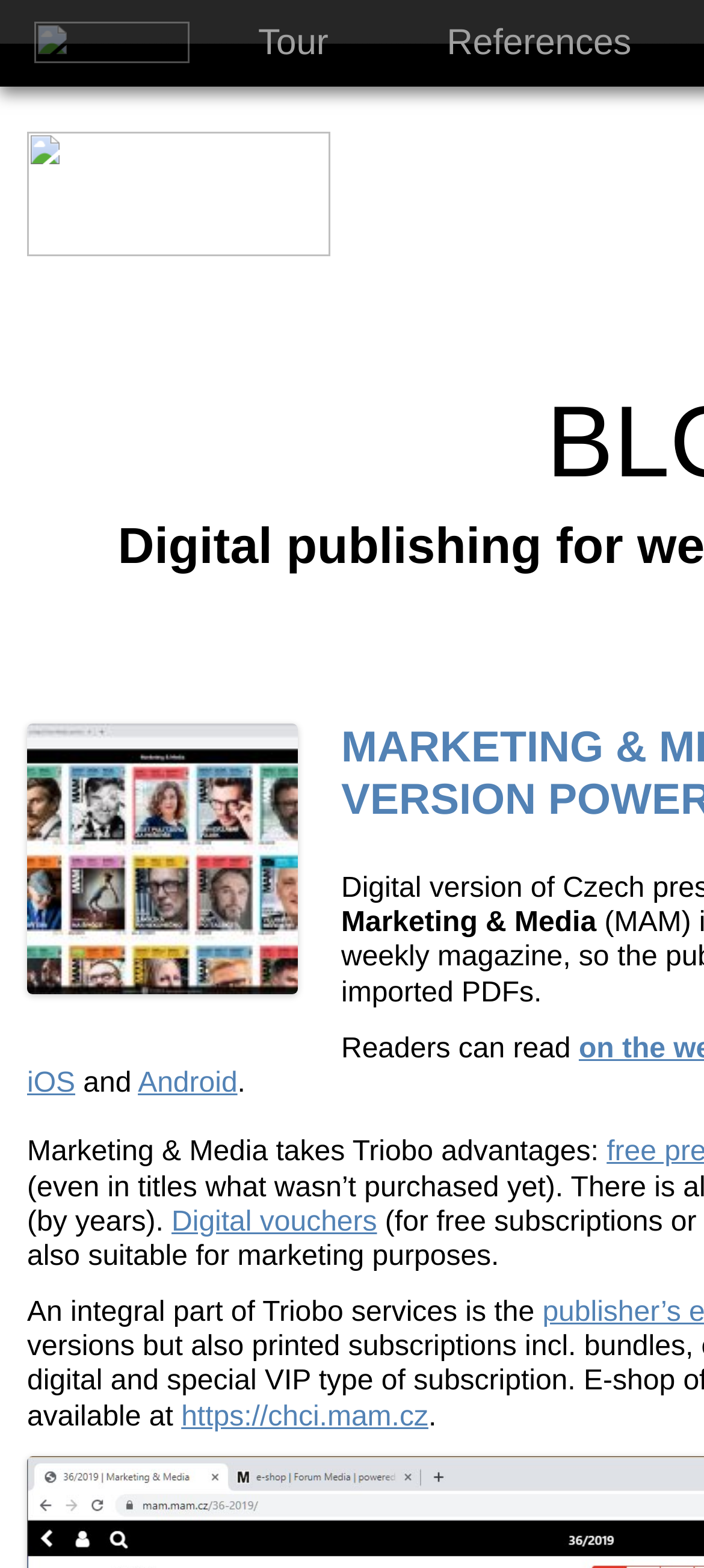Please find the bounding box for the UI component described as follows: "References".

[0.635, 0.014, 0.897, 0.041]